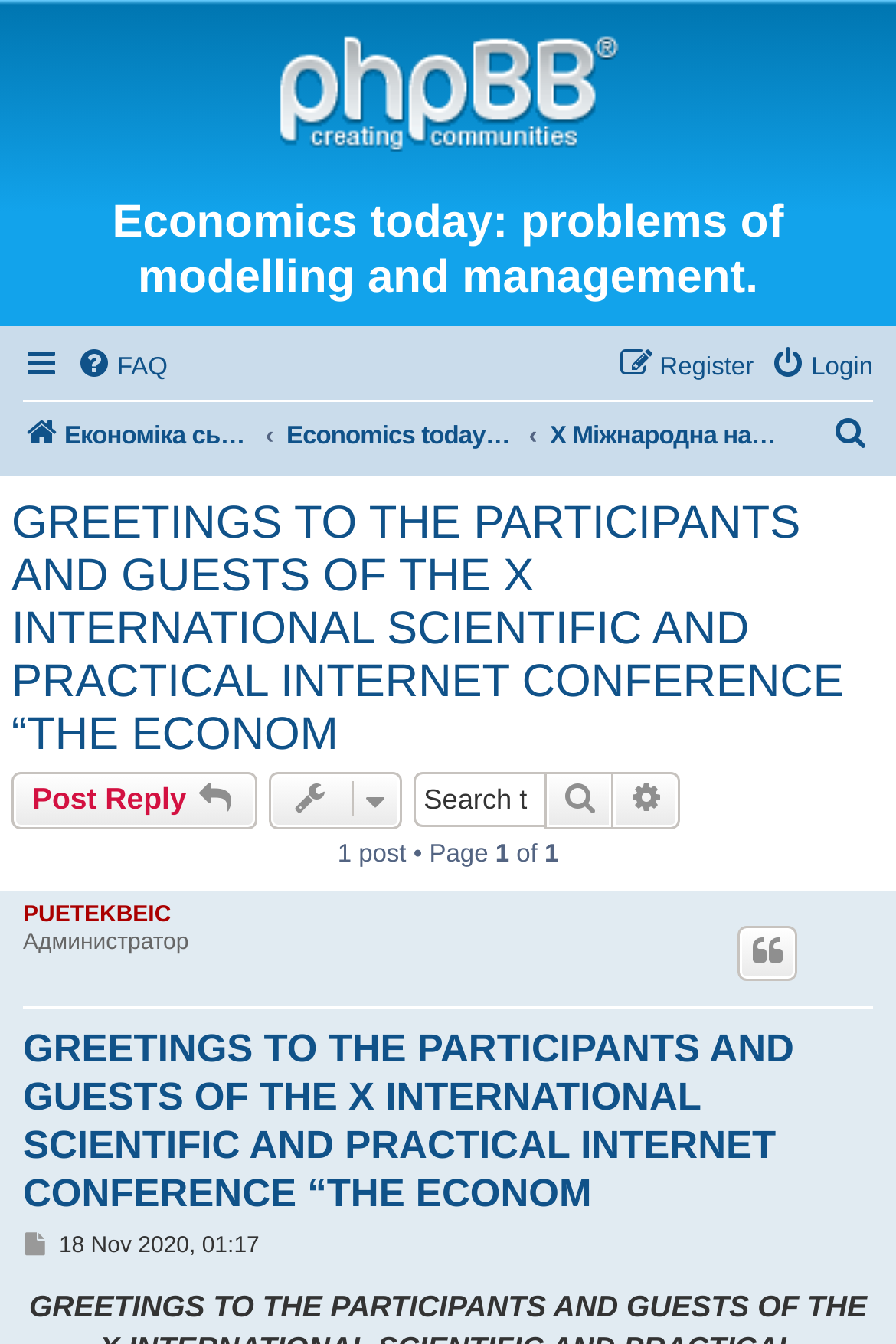Use a single word or phrase to answer the question: 
What is the date and time of the post?

18 Nov 2020, 01:17